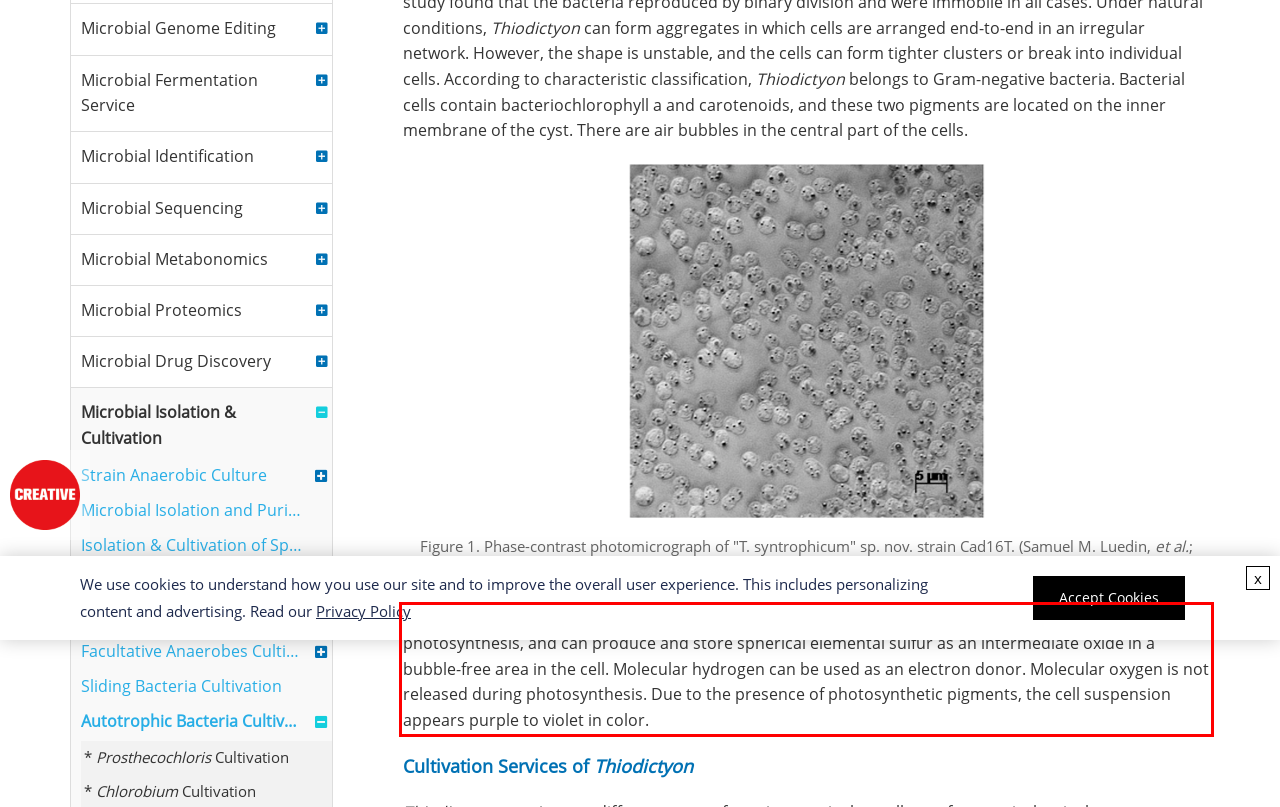You have a screenshot with a red rectangle around a UI element. Recognize and extract the text within this red bounding box using OCR.

Thiodictyon is an anaerobic bacteria. In the presence of hydrogen sulfide, the bacteria can perform photosynthesis, and can produce and store spherical elemental sulfur as an intermediate oxide in a bubble-free area in the cell. Molecular hydrogen can be used as an electron donor. Molecular oxygen is not released during photosynthesis. Due to the presence of photosynthetic pigments, the cell suspension appears purple to violet in color.